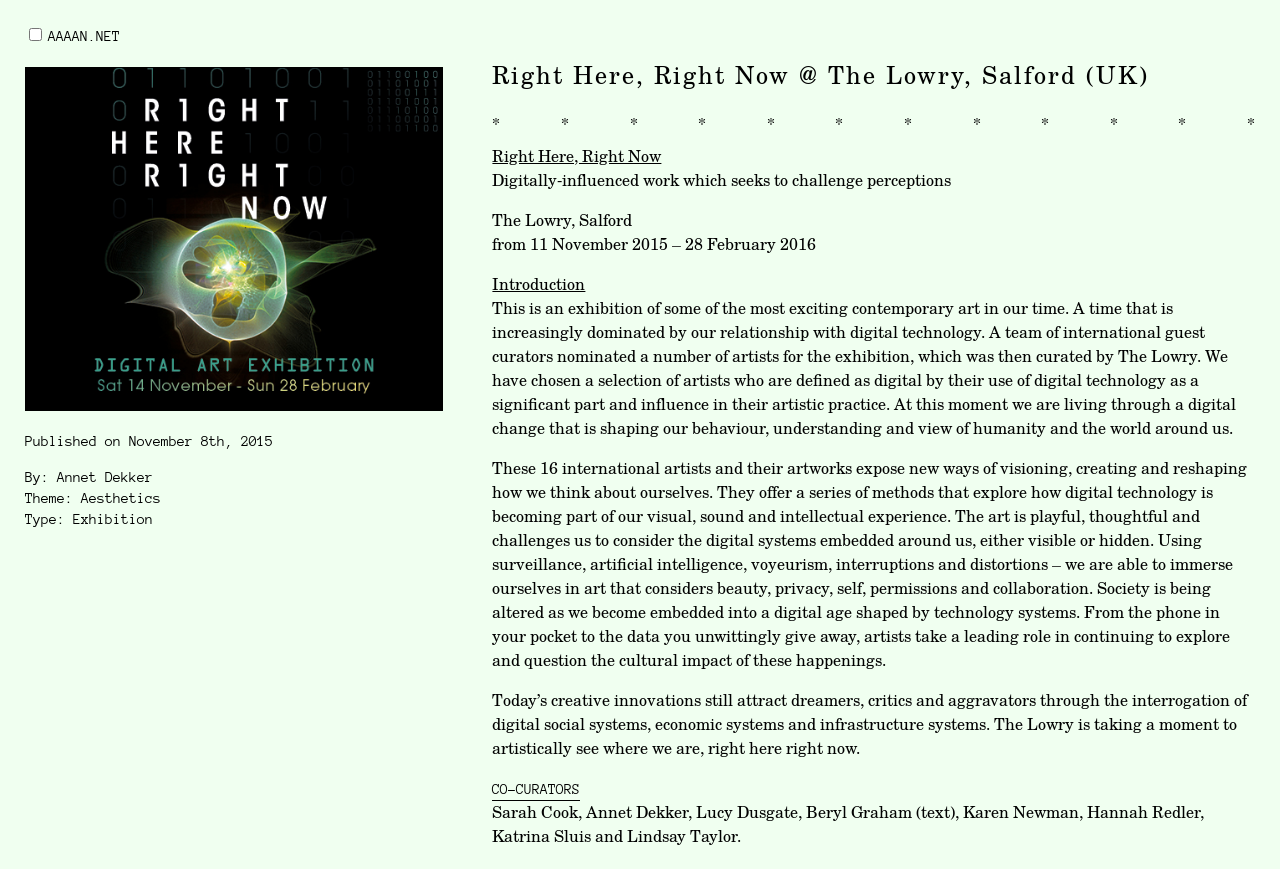Who are the co-curators of the exhibition?
Can you provide a detailed and comprehensive answer to the question?

The co-curators of the exhibition can be found in the static text element with the text 'Sarah Cook, Annet Dekker, Lucy Dusgate, Beryl Graham (text), Karen Newman, Hannah Redler, Katrina Sluis and Lindsay Taylor'.